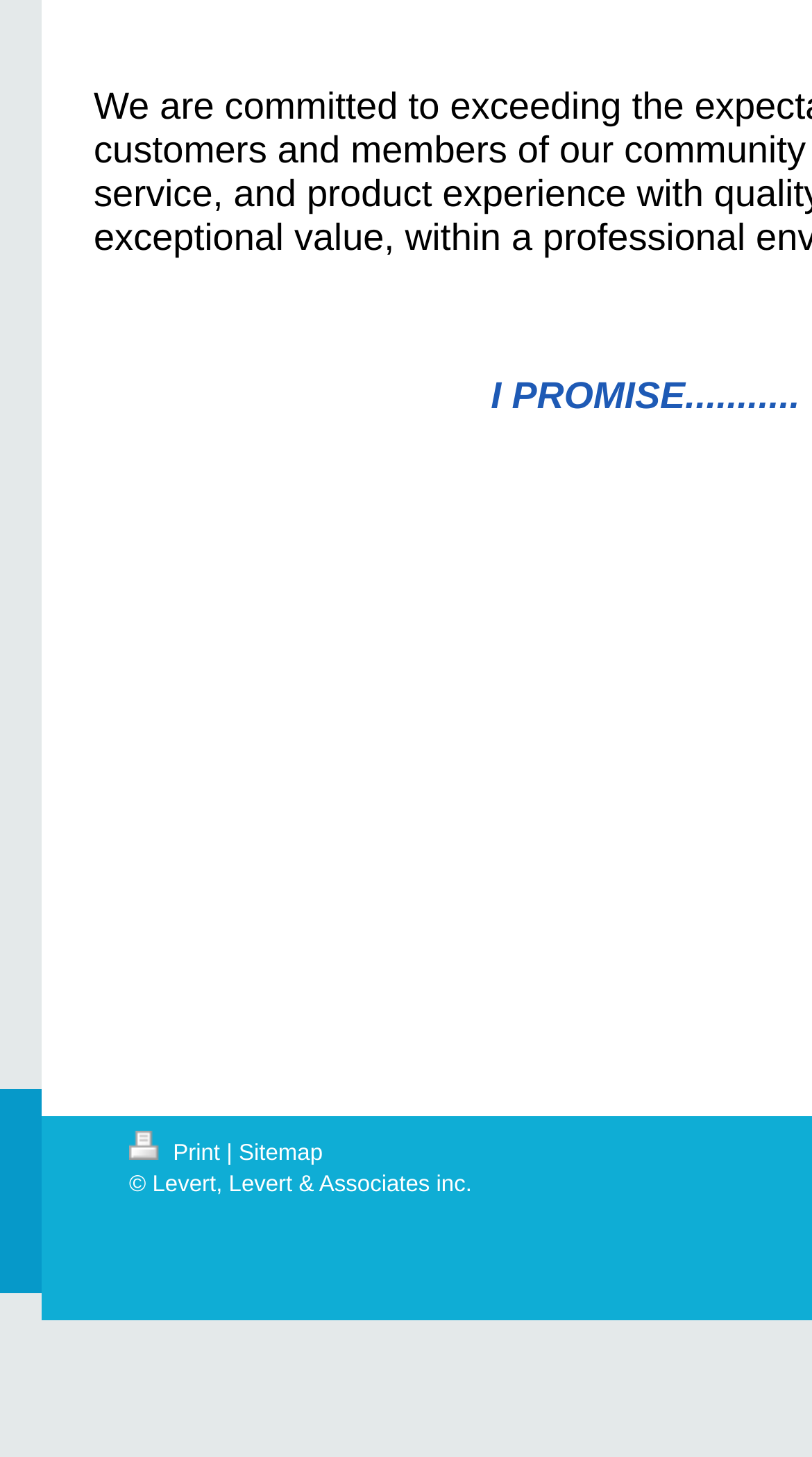Answer succinctly with a single word or phrase:
Is the company name a link?

No